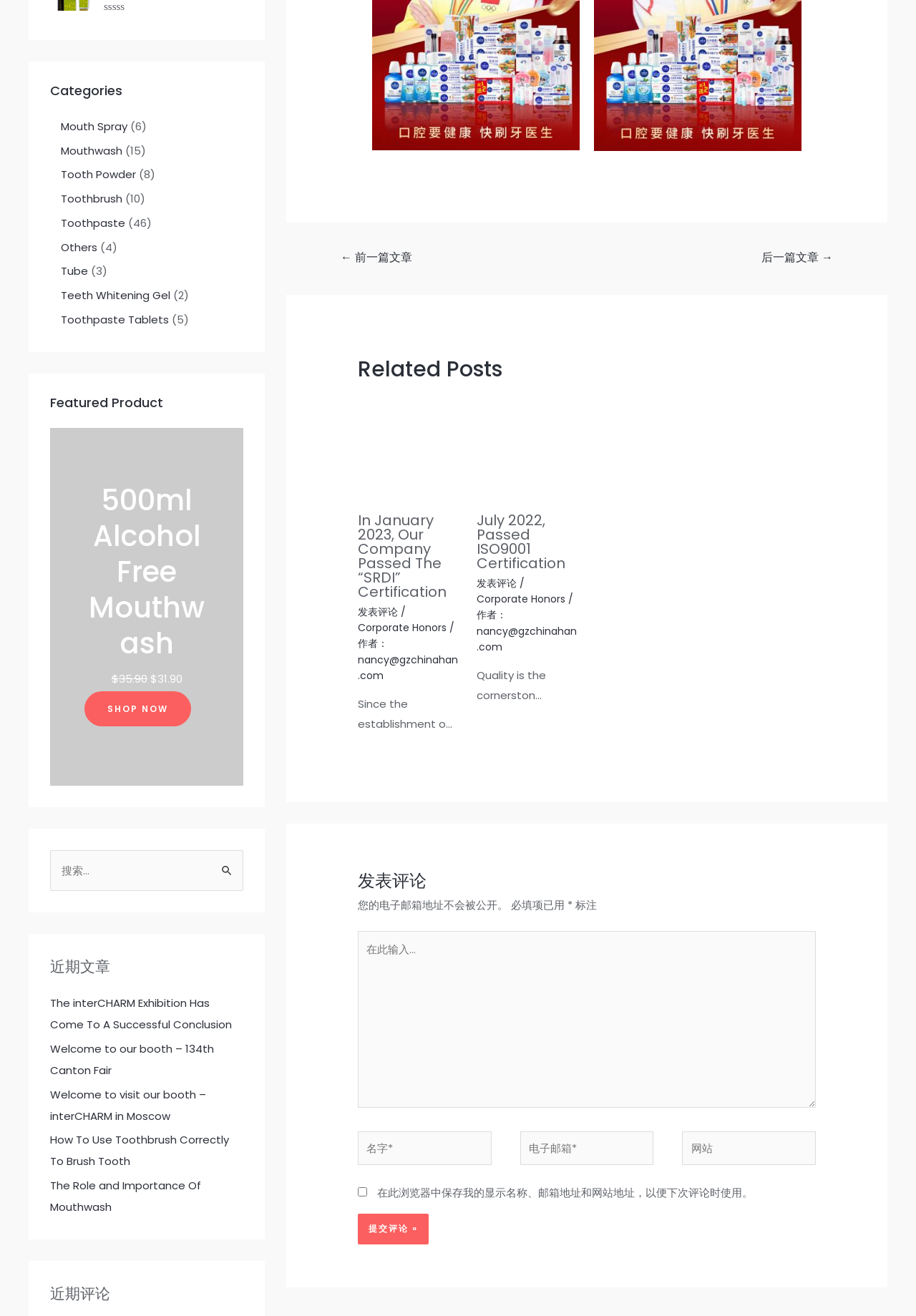Provide the bounding box coordinates in the format (top-left x, top-left y, bottom-right x, bottom-right y). All values are floating point numbers between 0 and 1. Determine the bounding box coordinate of the UI element described as: name="submit" value="提交评论 »"

[0.391, 0.922, 0.468, 0.945]